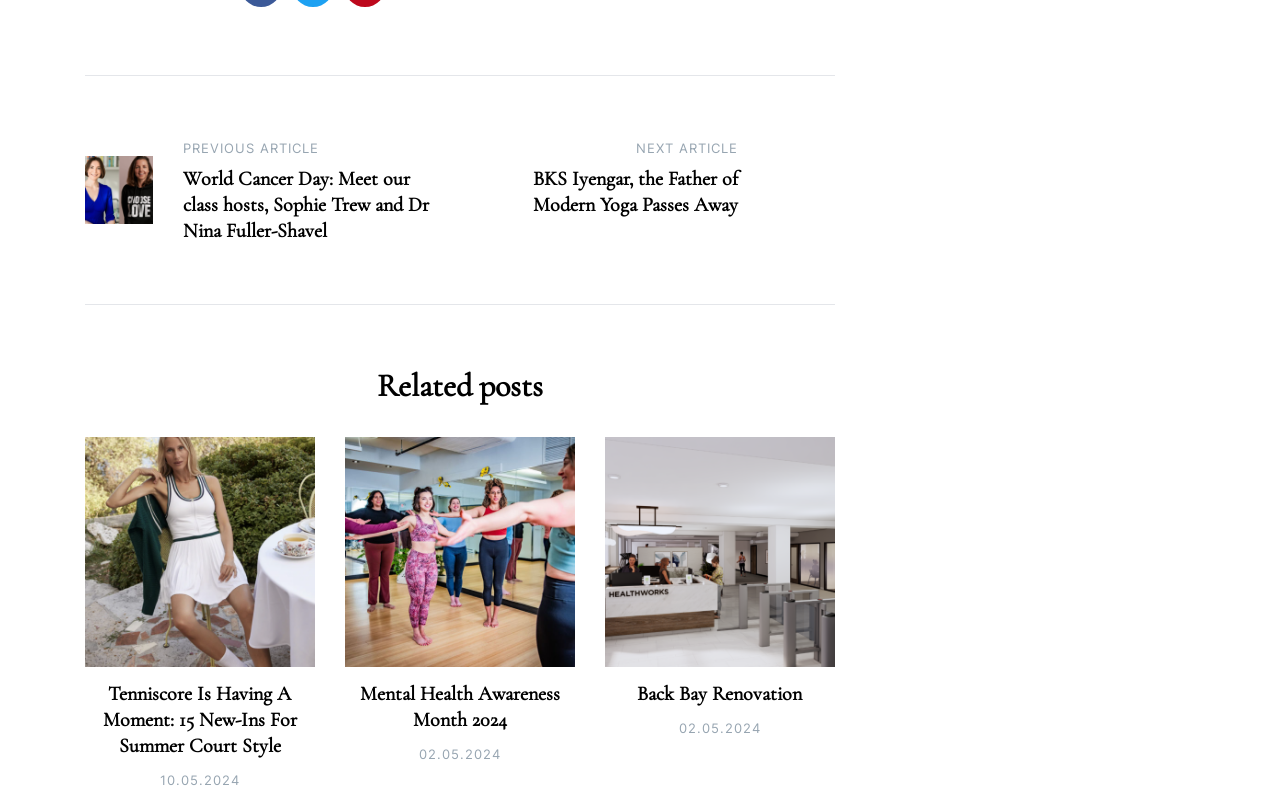What is the date of the 'Mental Health Awareness Month 2024' article?
Based on the image, provide your answer in one word or phrase.

02.05.2024